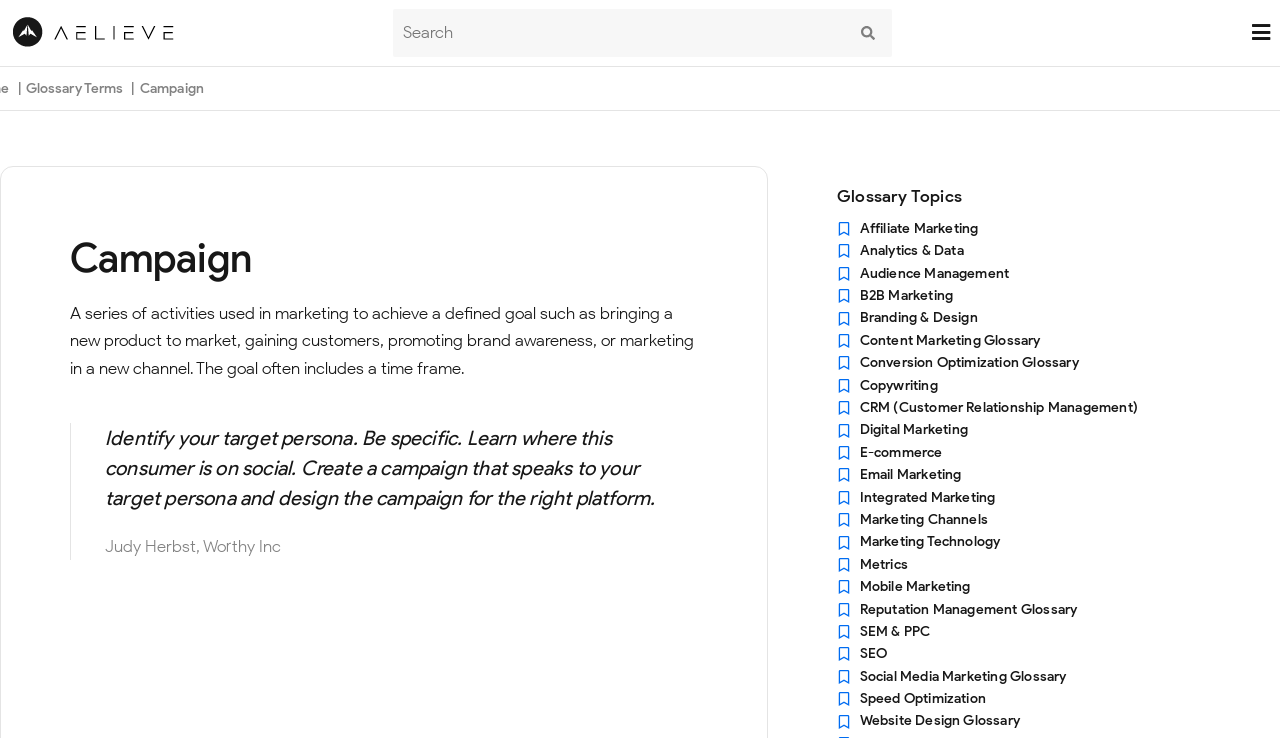Who is quoted in the webpage?
Based on the image, please offer an in-depth response to the question.

The webpage contains a quote from Judy Herbst, Worthy Inc, which is mentioned in the section below the main heading. The quote is about creating a campaign that speaks to the target persona and designing it for the right platform.